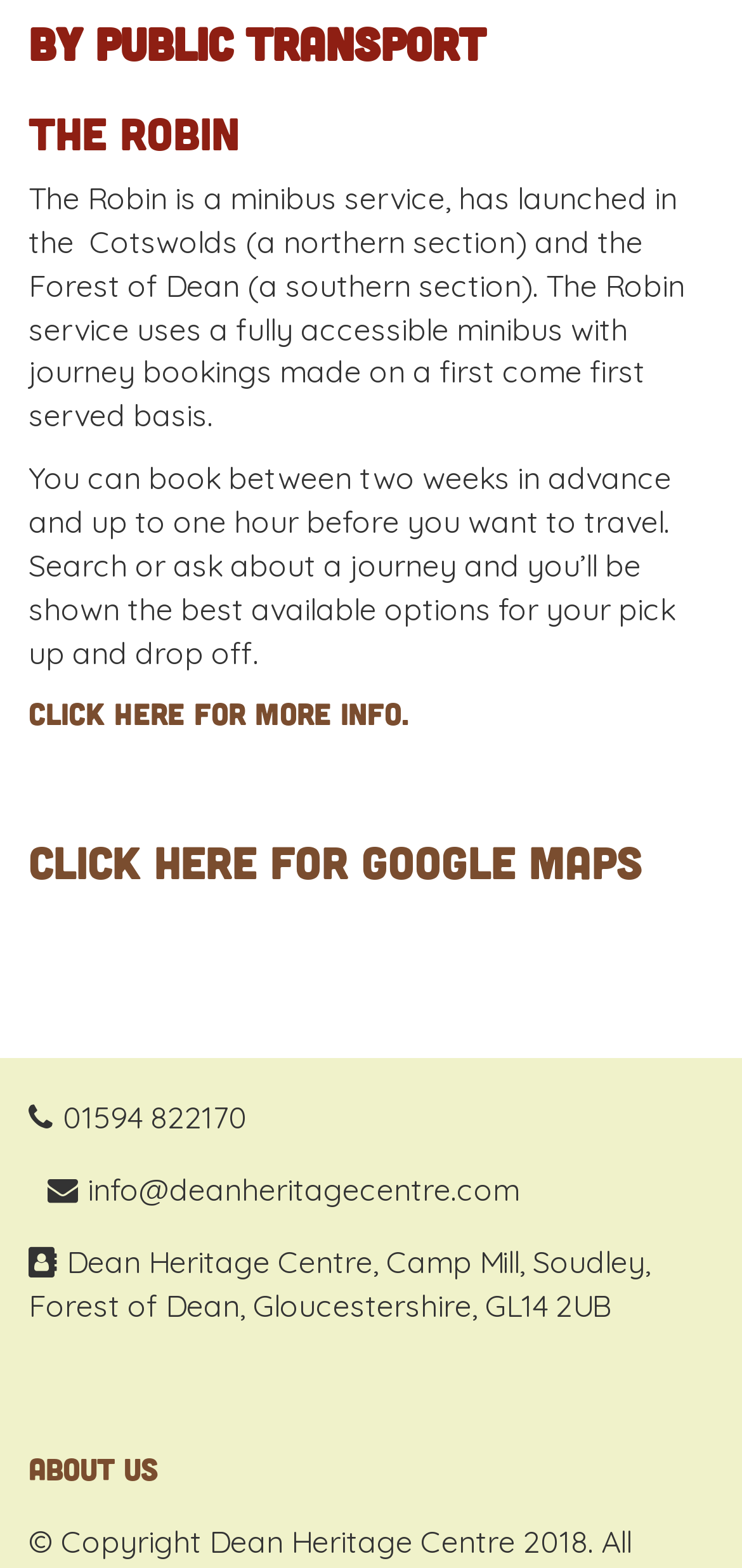How can you book a journey?
Please look at the screenshot and answer using one word or phrase.

First come first served